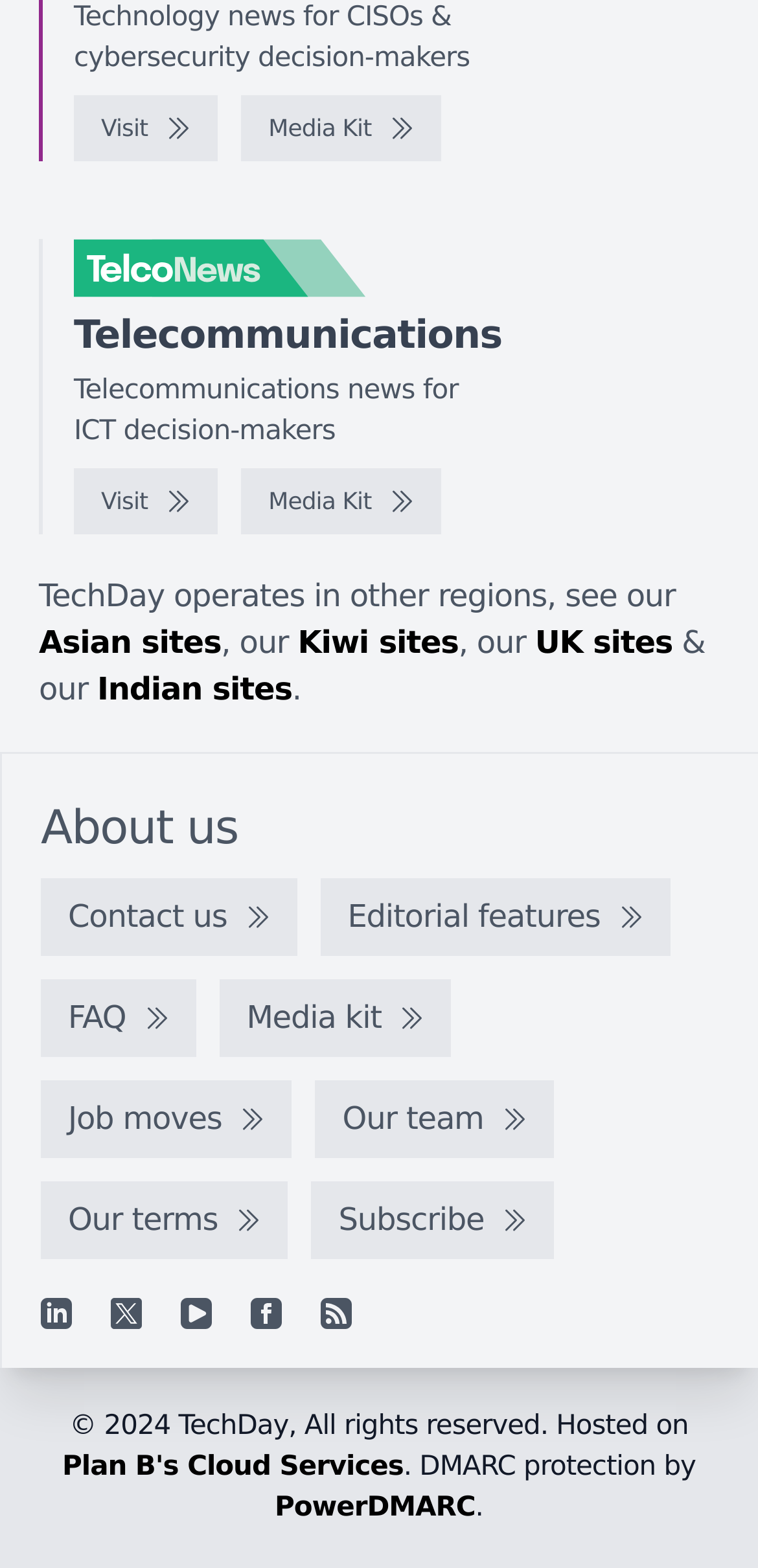Specify the bounding box coordinates of the element's region that should be clicked to achieve the following instruction: "Read news about Mbappe Faces Pay Cut in Real Madrid Move Amid PSG Exit Announcement". The bounding box coordinates consist of four float numbers between 0 and 1, in the format [left, top, right, bottom].

None